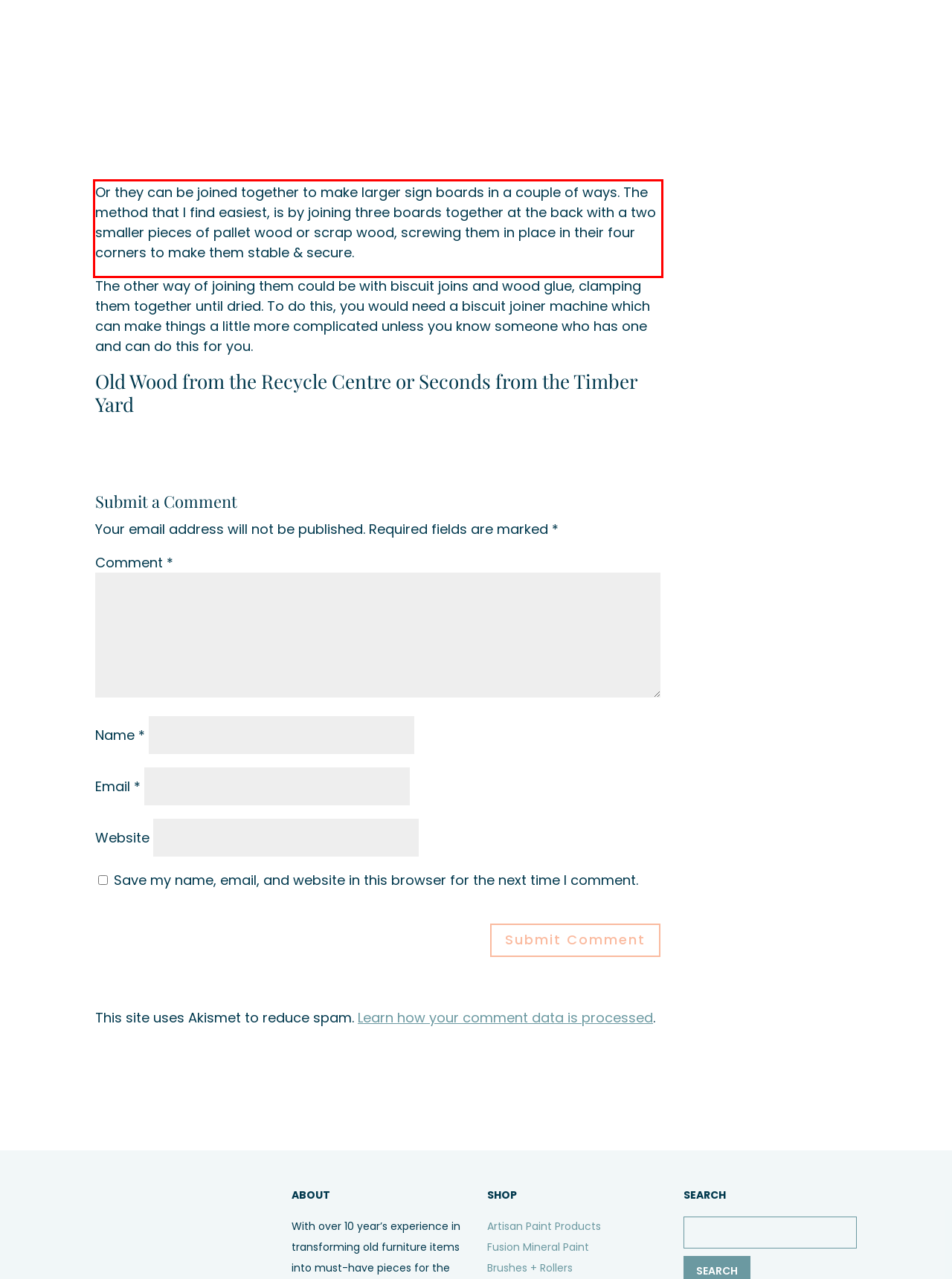Using OCR, extract the text content found within the red bounding box in the given webpage screenshot.

Or they can be joined together to make larger sign boards in a couple of ways. The method that I find easiest, is by joining three boards together at the back with a two smaller pieces of pallet wood or scrap wood, screwing them in place in their four corners to make them stable & secure.